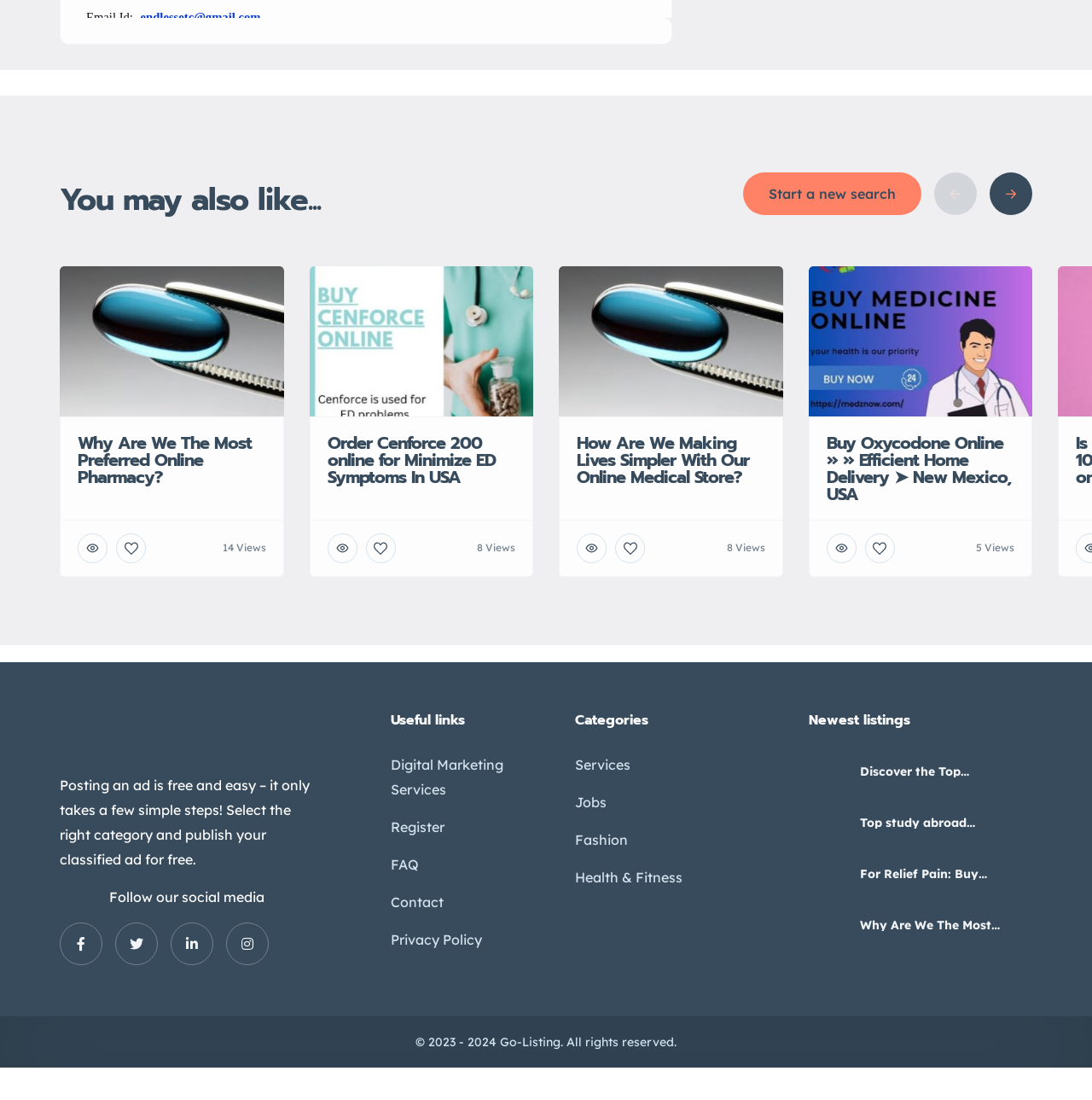Please identify the bounding box coordinates of the clickable area that will allow you to execute the instruction: "Click on 'Start a new search'".

[0.68, 0.157, 0.844, 0.196]